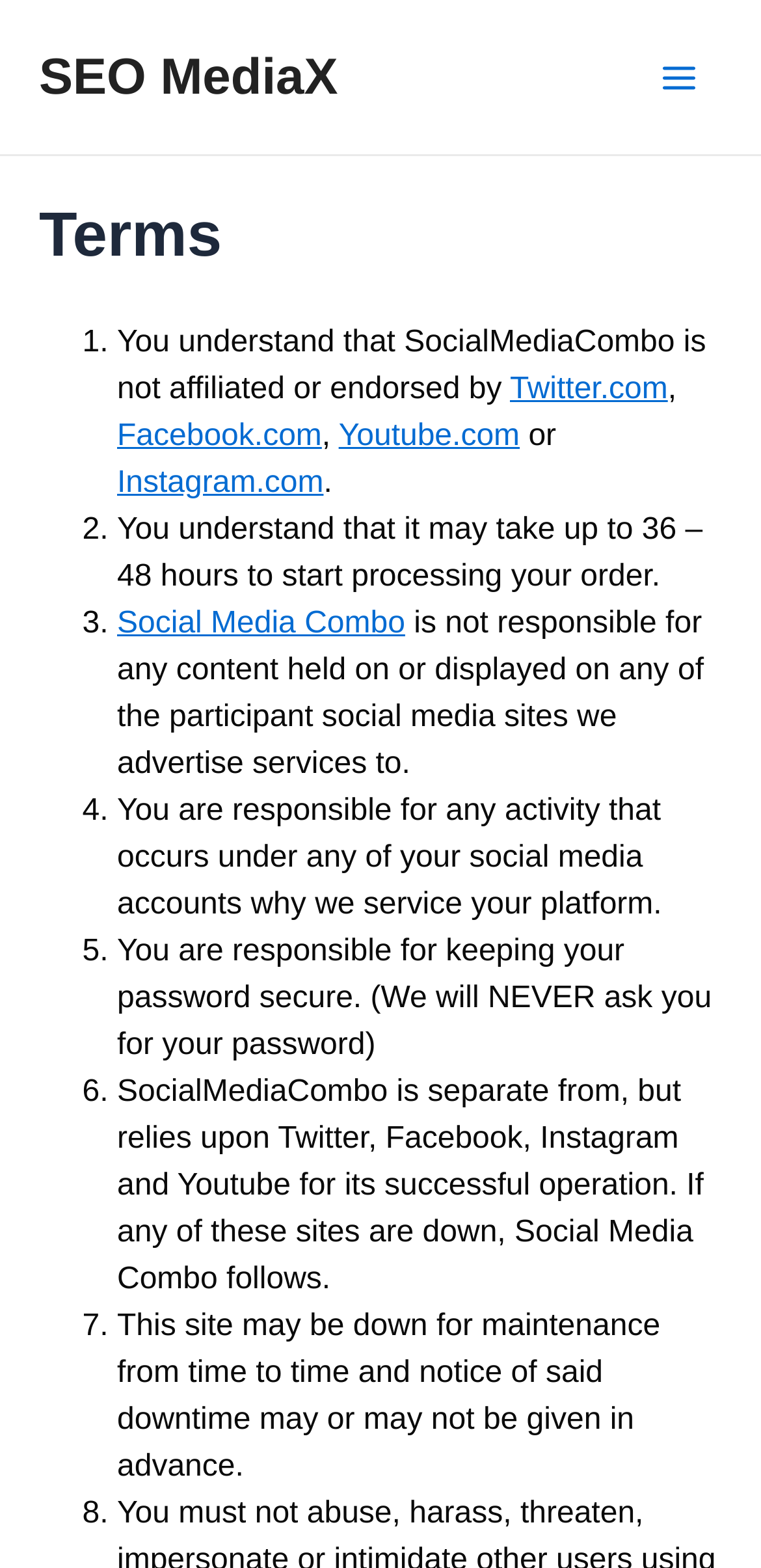Use a single word or phrase to answer the question: 
Why may SocialMediaCombo be down?

maintenance or social media sites being down